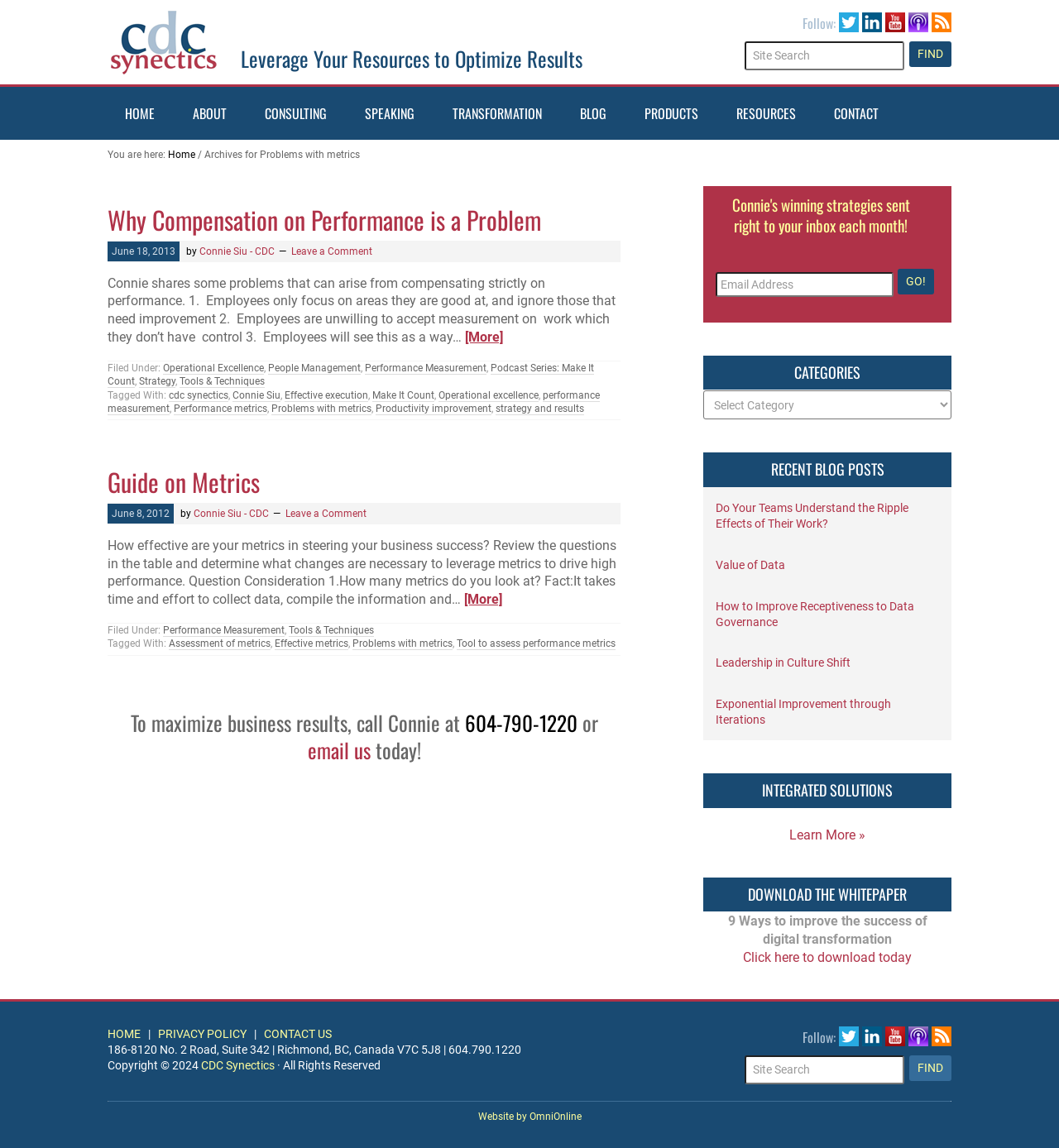Bounding box coordinates are specified in the format (top-left x, top-left y, bottom-right x, bottom-right y). All values are floating point numbers bounded between 0 and 1. Please provide the bounding box coordinate of the region this sentence describes: About

[0.166, 0.075, 0.23, 0.121]